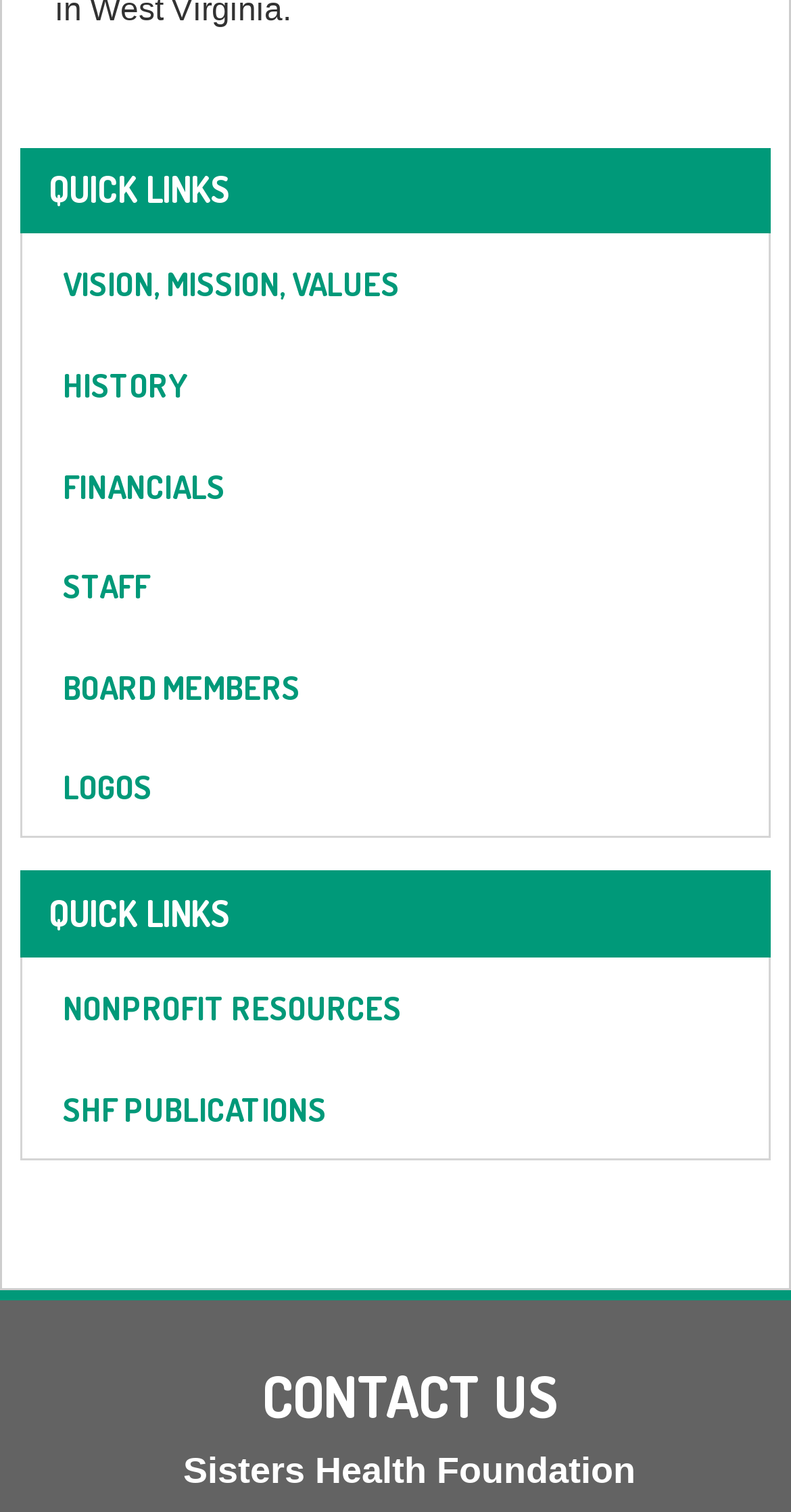Using the description: "Vision, Mission, Values", determine the UI element's bounding box coordinates. Ensure the coordinates are in the format of four float numbers between 0 and 1, i.e., [left, top, right, bottom].

[0.028, 0.154, 0.972, 0.221]